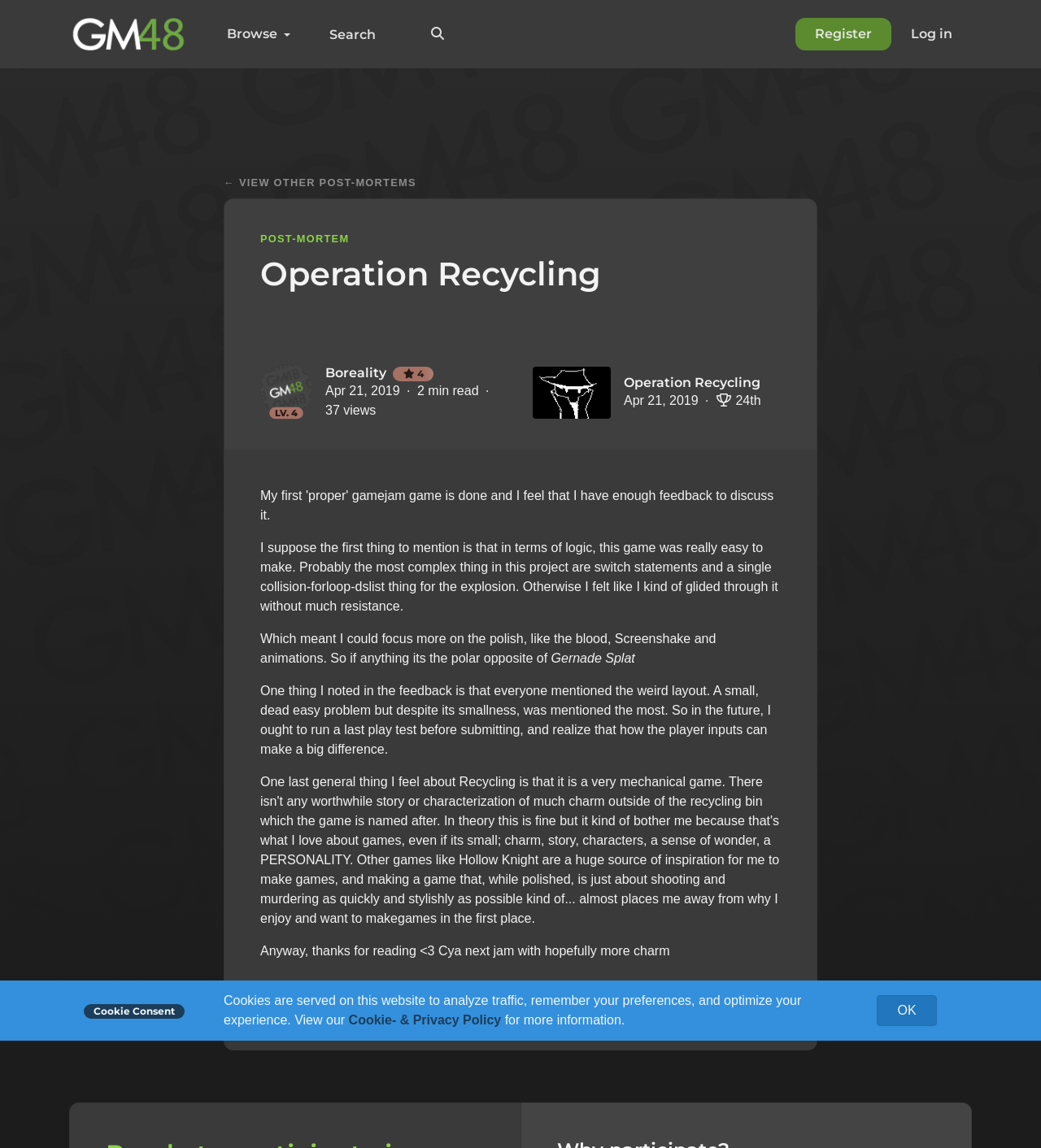Determine the bounding box coordinates for the element that should be clicked to follow this instruction: "Click the 'LOGIN' button". The coordinates should be given as four float numbers between 0 and 1, in the format [left, top, right, bottom].

None